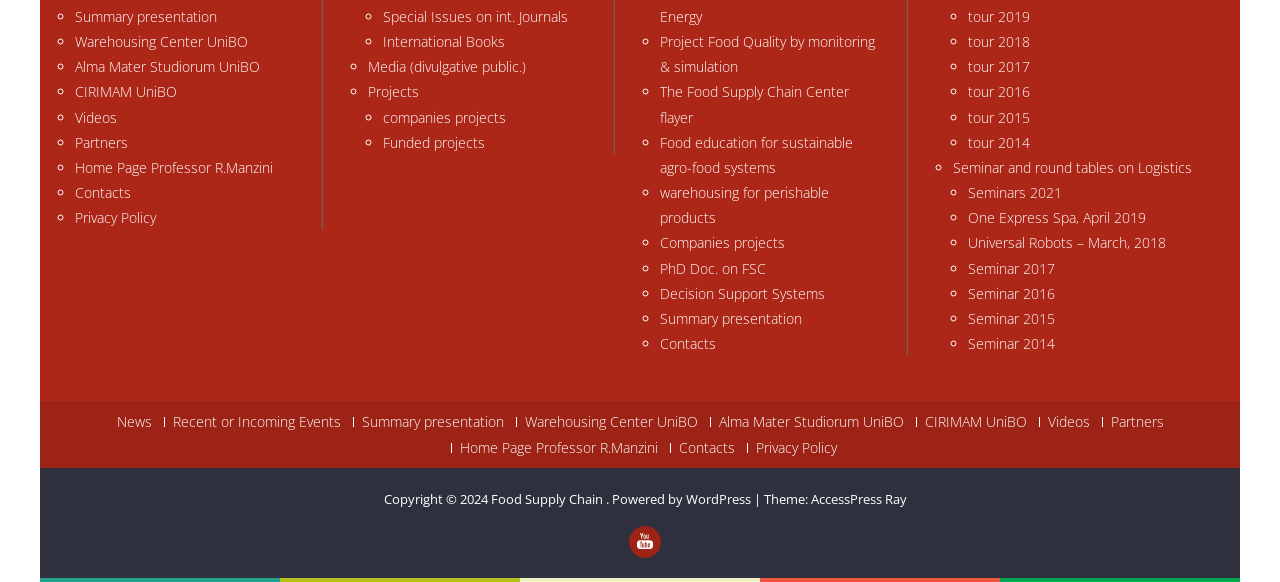Specify the bounding box coordinates of the area that needs to be clicked to achieve the following instruction: "View News".

[0.091, 0.717, 0.118, 0.734]